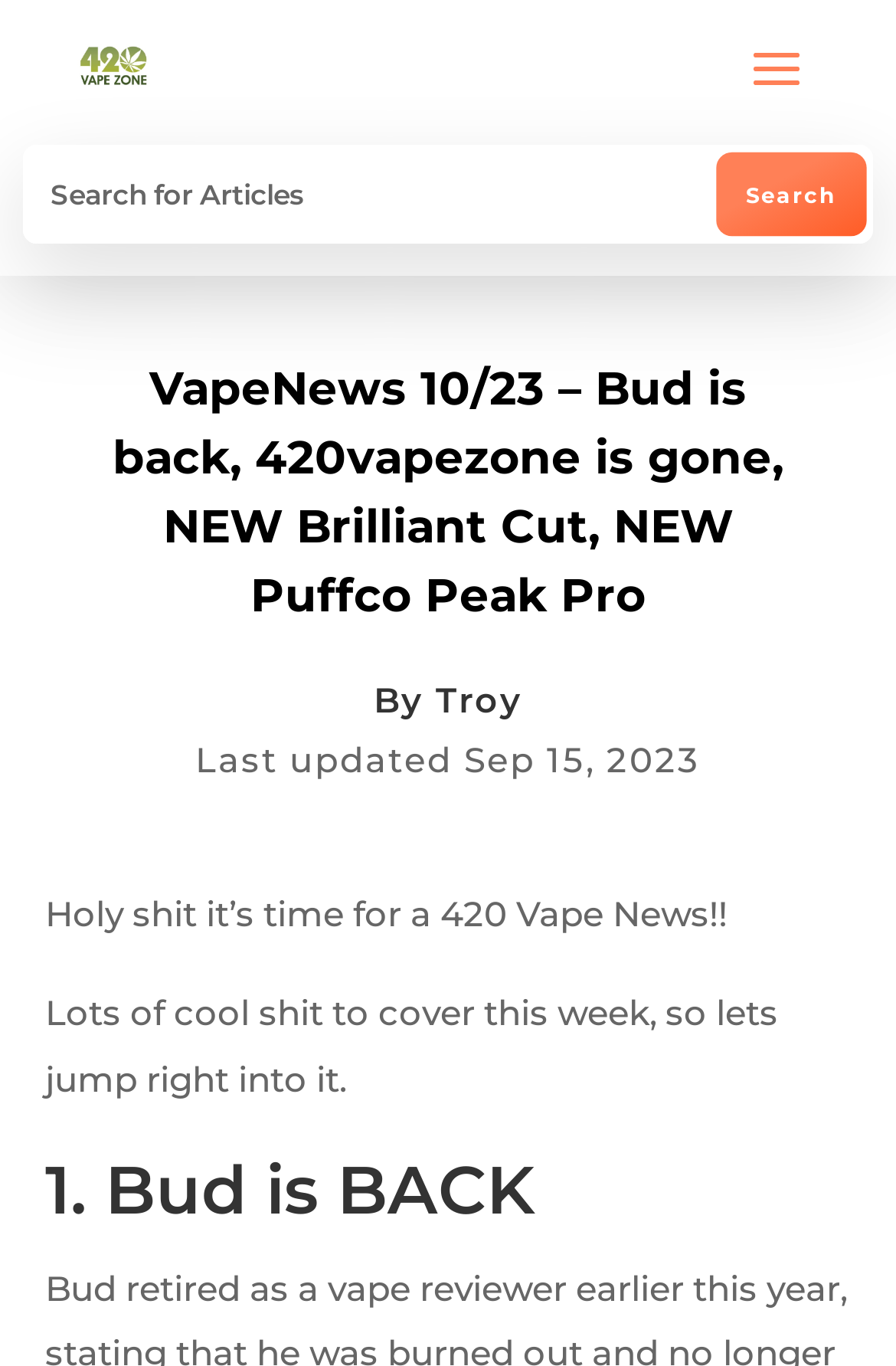Determine the title of the webpage and give its text content.

VapeNews 10/23 – Bud is back, 420vapezone is gone, NEW Brilliant Cut, NEW Puffco Peak Pro